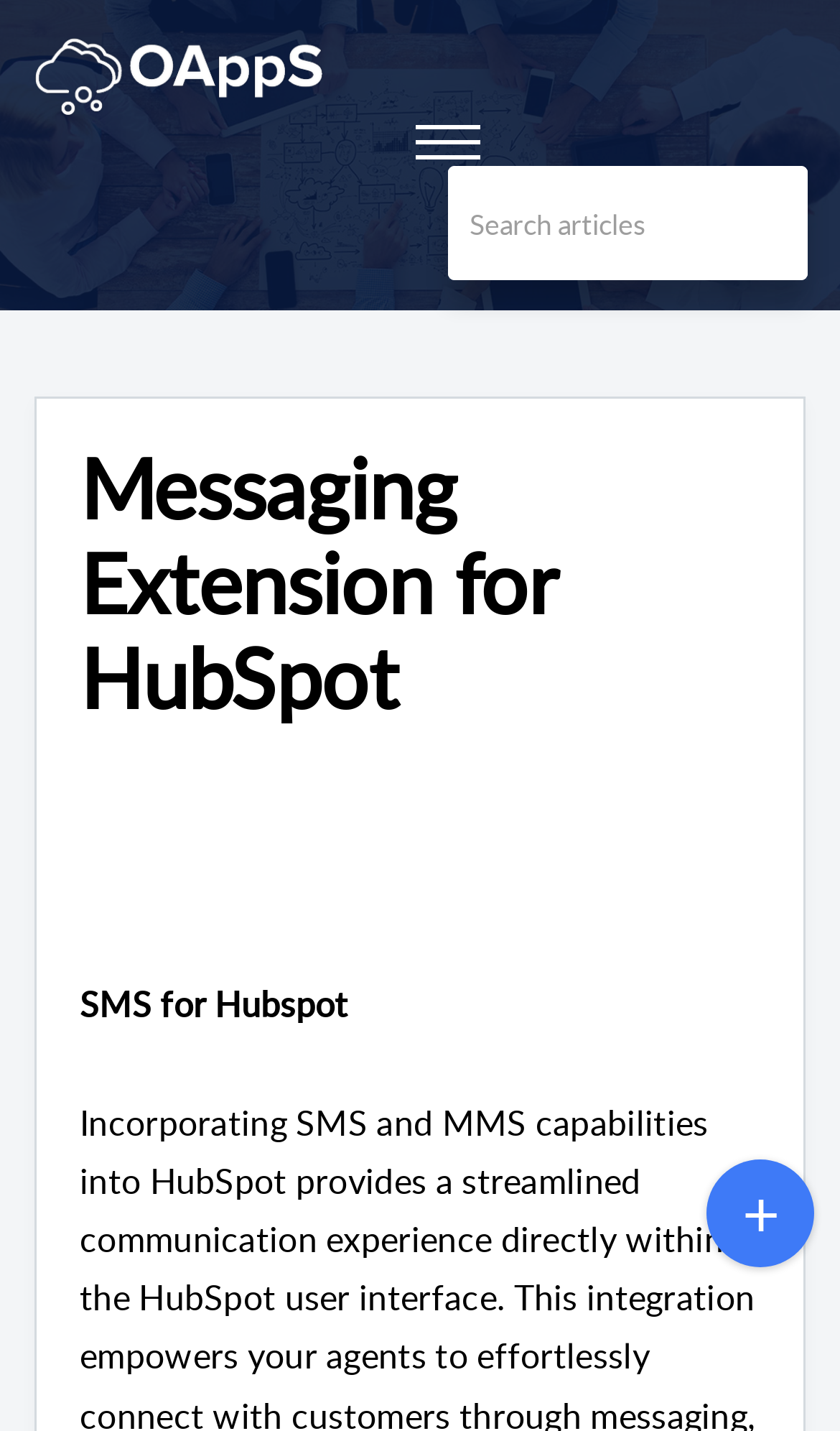How many skip links are available?
Give a comprehensive and detailed explanation for the question.

There are three skip links available on the webpage, namely 'Skip to Content', 'Skip to Menu', and 'Skip to Footer', which allow users to navigate directly to specific sections of the page.